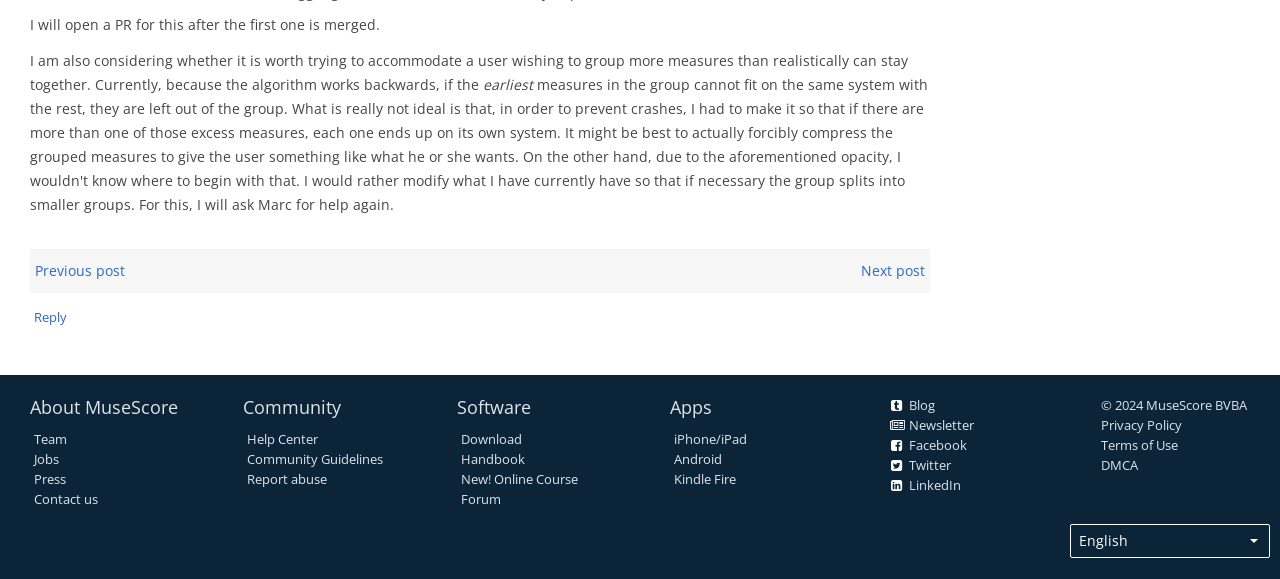Using the format (top-left x, top-left y, bottom-right x, bottom-right y), provide the bounding box coordinates for the described UI element. All values should be floating point numbers between 0 and 1: Handbook

[0.36, 0.775, 0.41, 0.807]